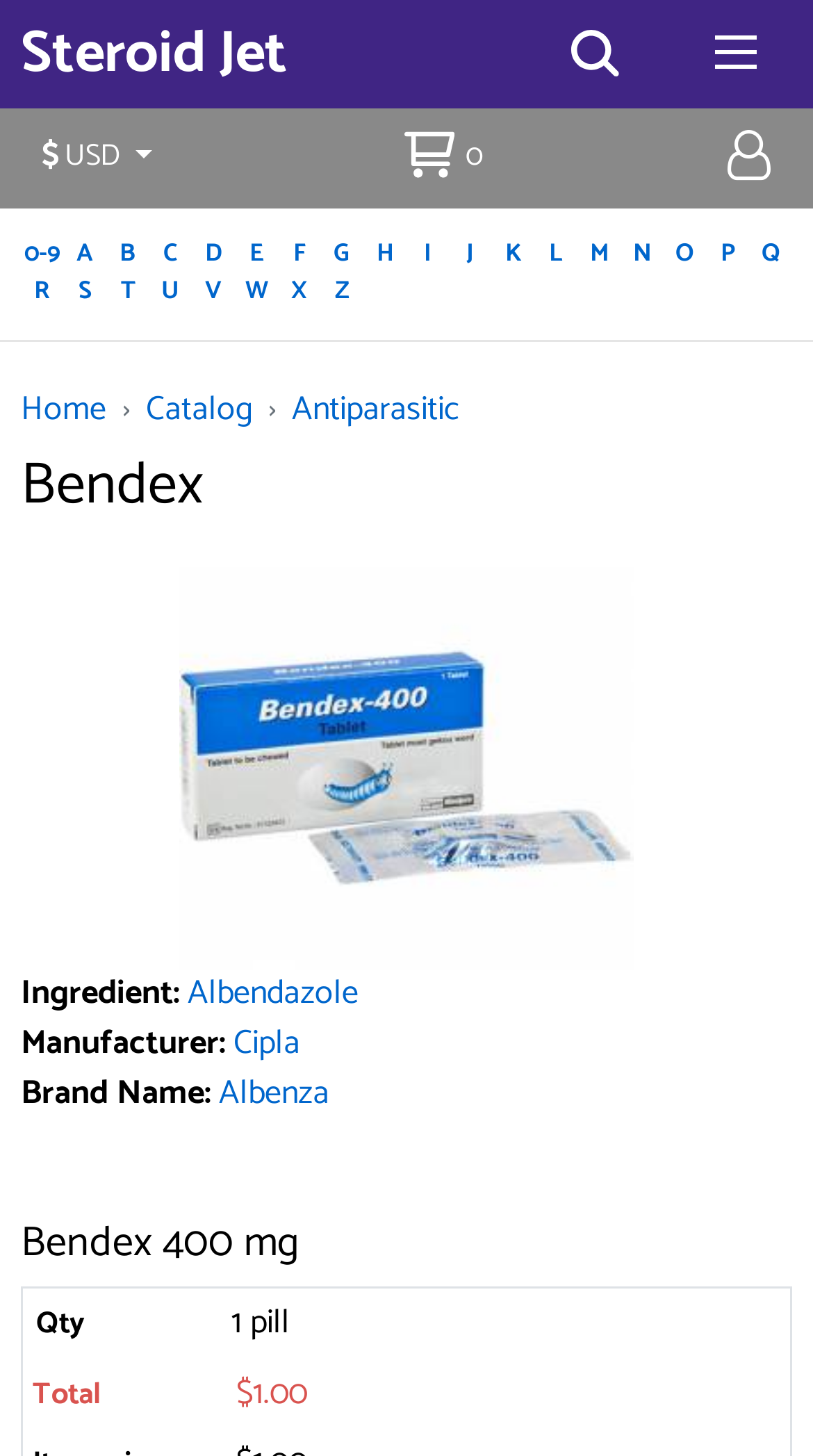What is the price of the product 'Bendex 400 mg (1 pill)'?
Based on the visual, give a brief answer using one word or a short phrase.

$1.00